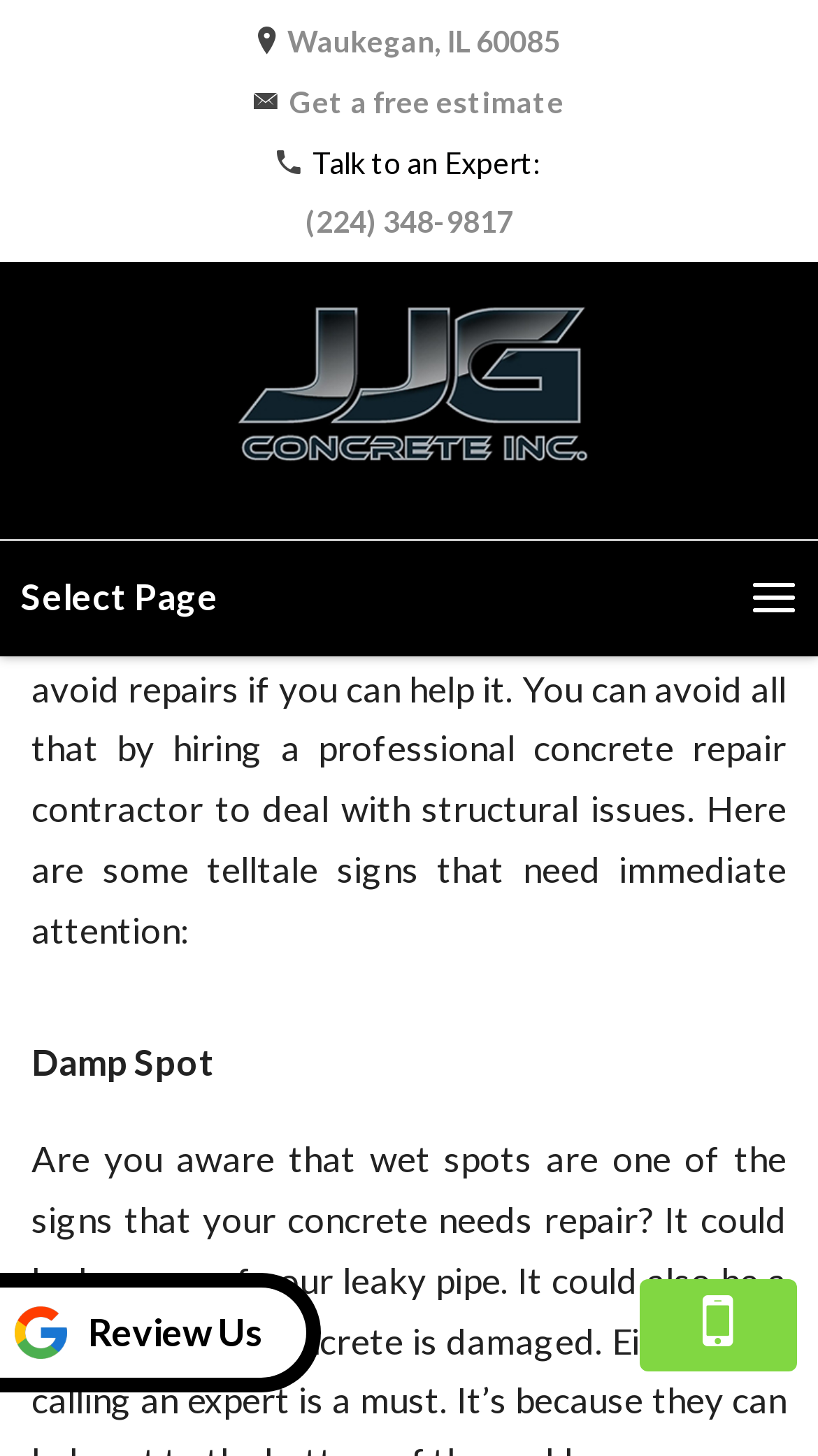Use a single word or phrase to answer the question:
What is the city and state of the company's location?

Waukegan, IL